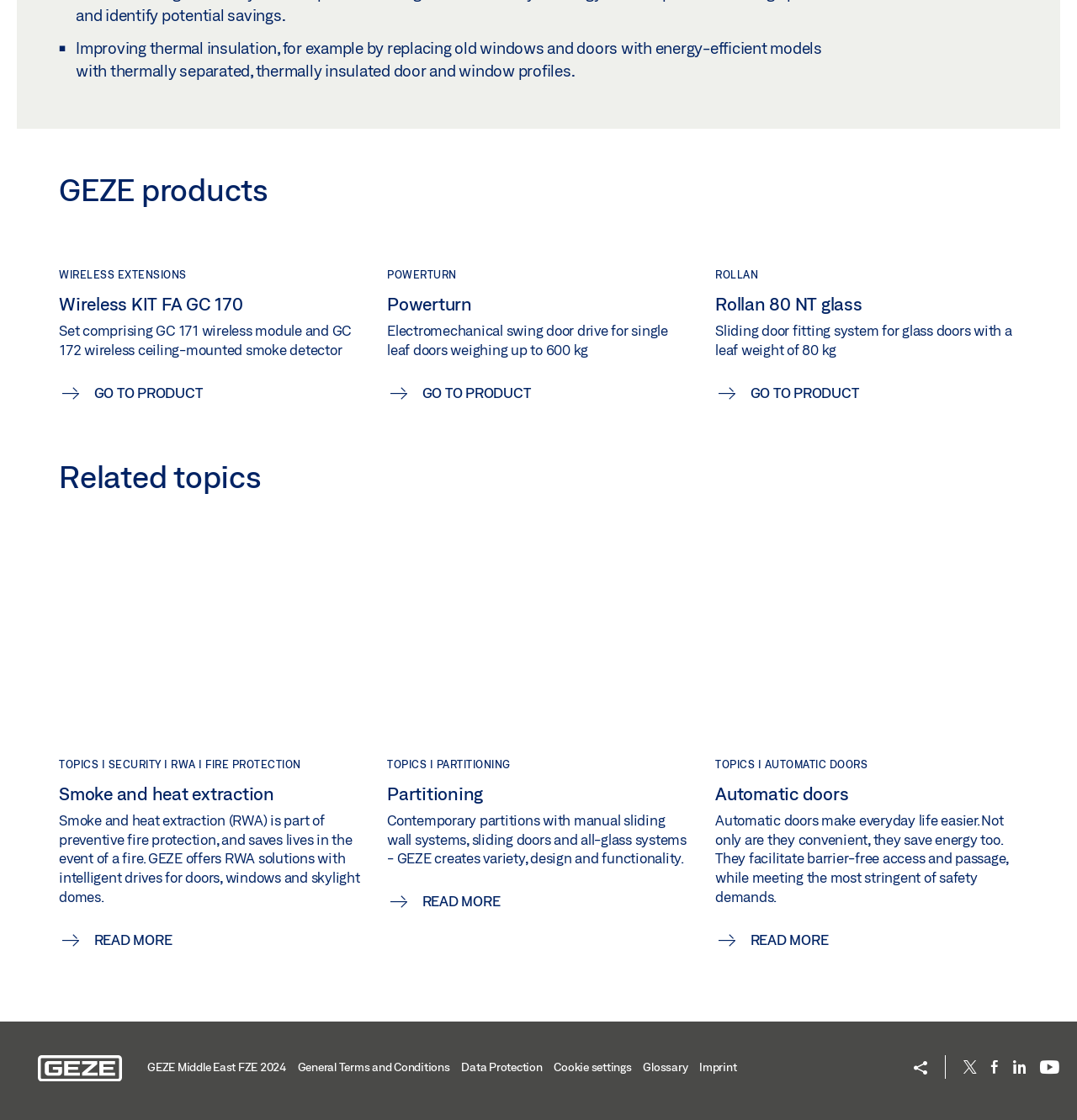What is the main topic of the webpage?
By examining the image, provide a one-word or phrase answer.

GEZE products